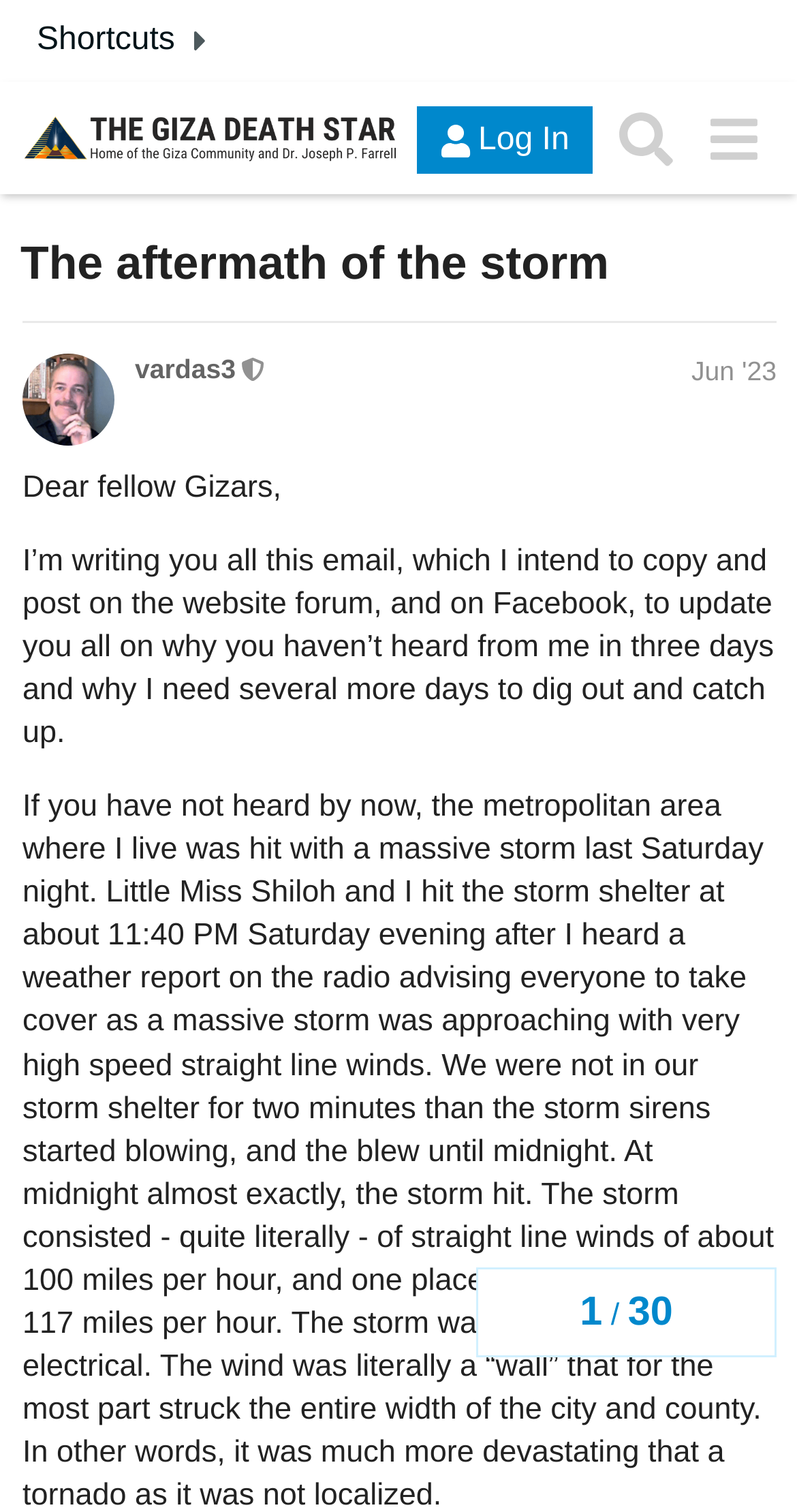Determine the bounding box coordinates for the HTML element described here: "vardas3".

[0.169, 0.234, 0.296, 0.255]